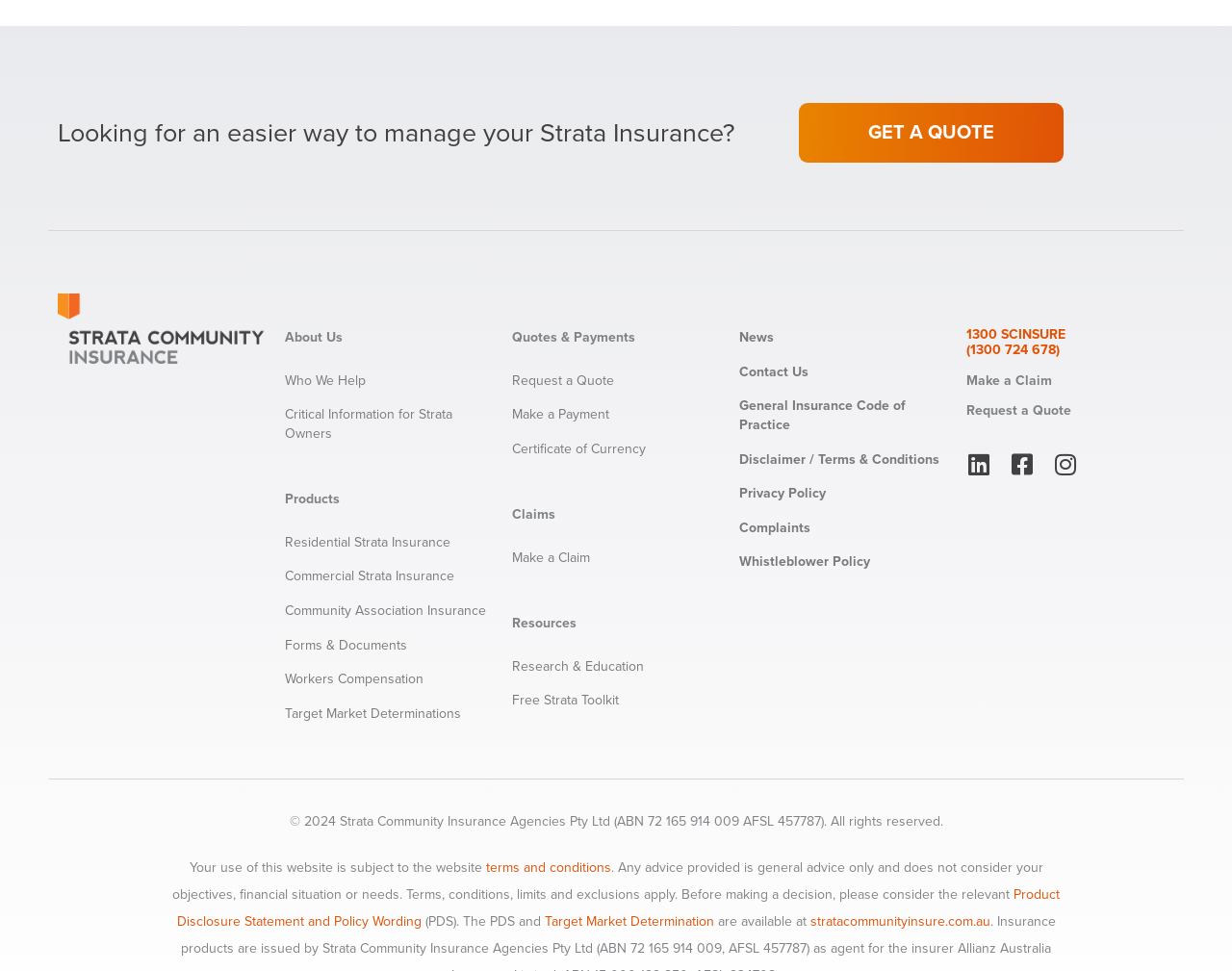What is the company's ABN?
Please answer using one word or phrase, based on the screenshot.

72 165 914 009